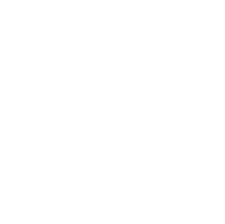Utilize the details in the image to thoroughly answer the following question: What is the theme of the image and accompanying video?

The theme of the image and accompanying video can be inferred from the caption, which highlights the theme of 'get ready vibes' and invites viewers to embrace the moment, suggesting that the content is related to wedding preparations.